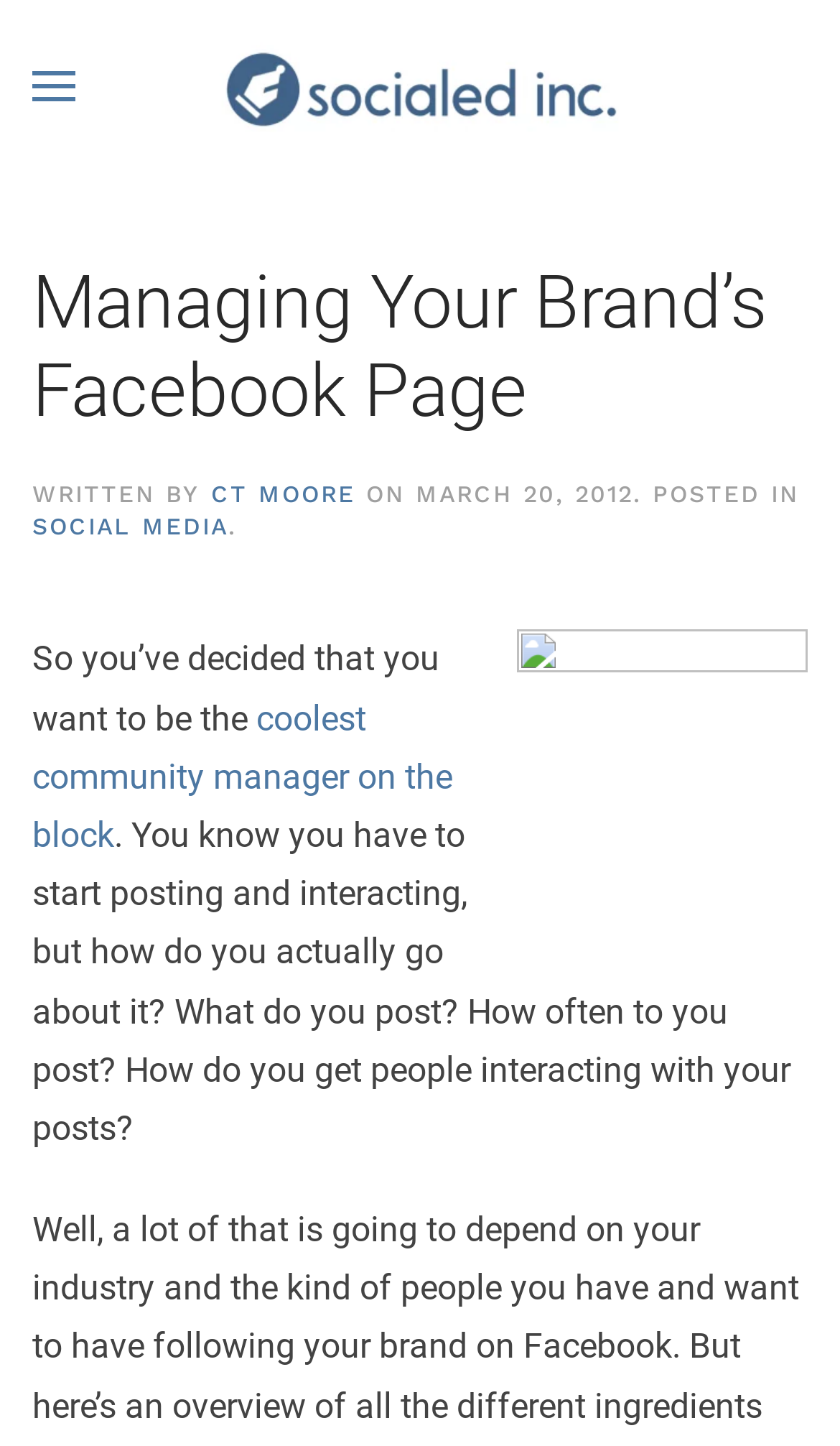What is the purpose of the article?
Based on the image, provide your answer in one word or phrase.

guidance on community management